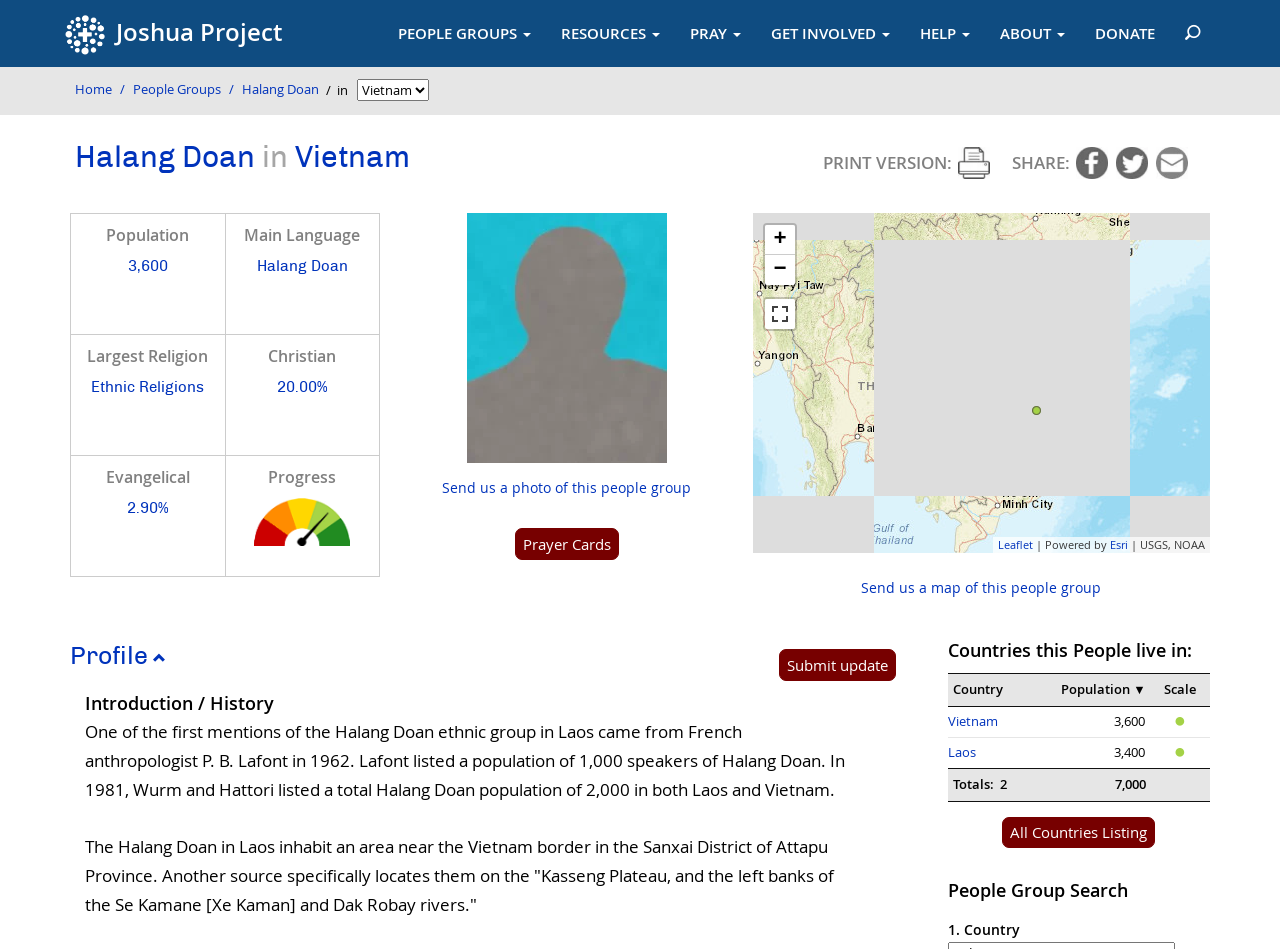What is the population of the Halang Doan people?
Carefully analyze the image and provide a thorough answer to the question.

The webpage has a statistic 'Population: 3,600' which indicates the population of the Halang Doan people.